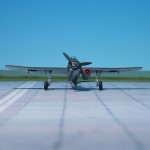Create an extensive caption that includes all significant details of the image.

The image features a model aircraft, specifically the Blohm & Voss Bv P. 204, prominently displayed against a clear blue sky and a grassy backdrop. The aircraft is positioned on a runway, facing directly towards the viewer, highlighting its sleek design and distinctive markings, including a prominent emblem on its side. This particular plane, along with the Blohm & Voss Bv 246, is often referred to as the “Hagelkorn” or "Hailstone." The clean lines and structural details of the model underscore its historical significance and aeronautical engineering. This representation captures the essence of aviation history, making it a fascinating subject for enthusiasts and historians alike.